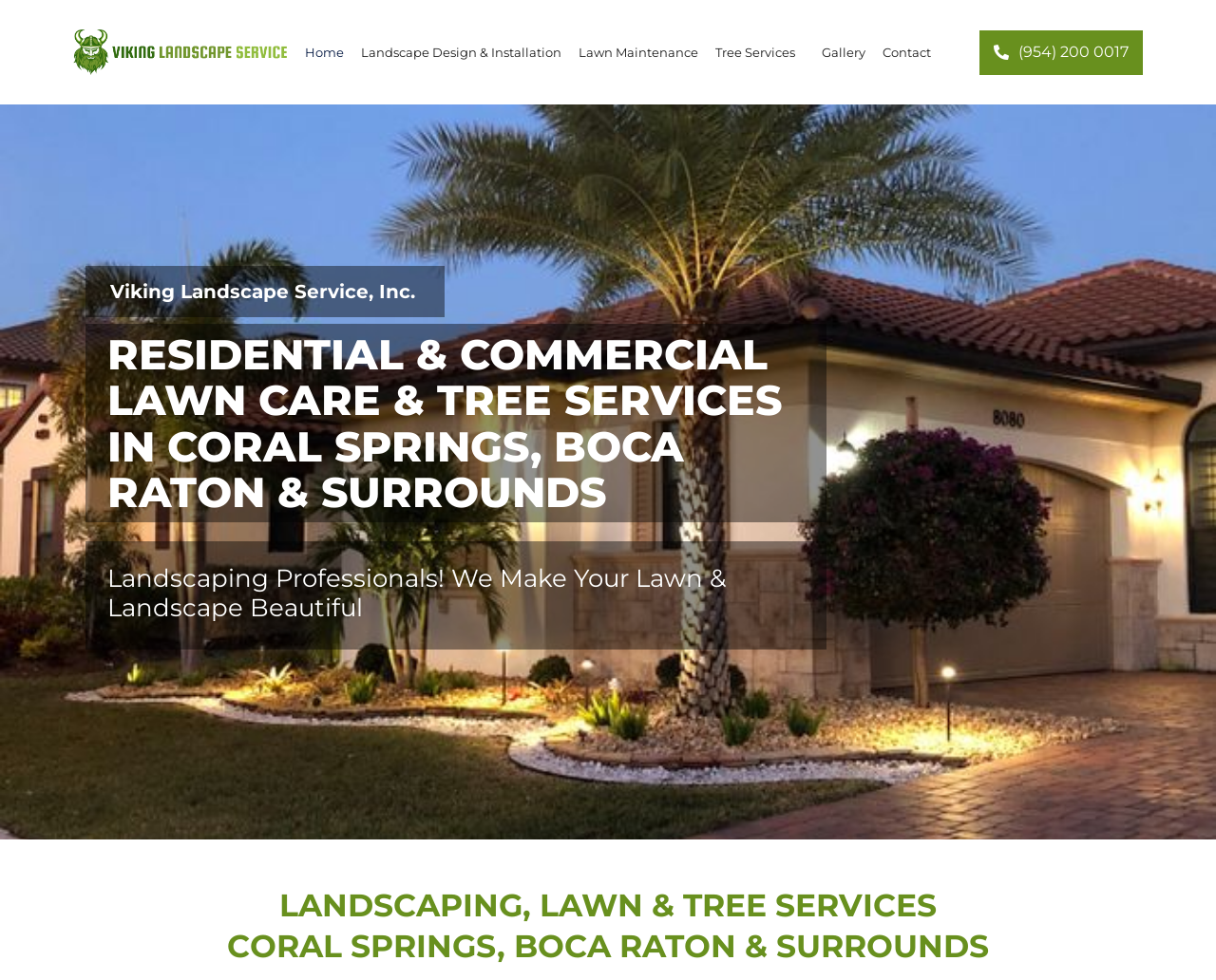What areas does the company serve?
Based on the image, respond with a single word or phrase.

Coral Springs, Boca Raton, and surrounds